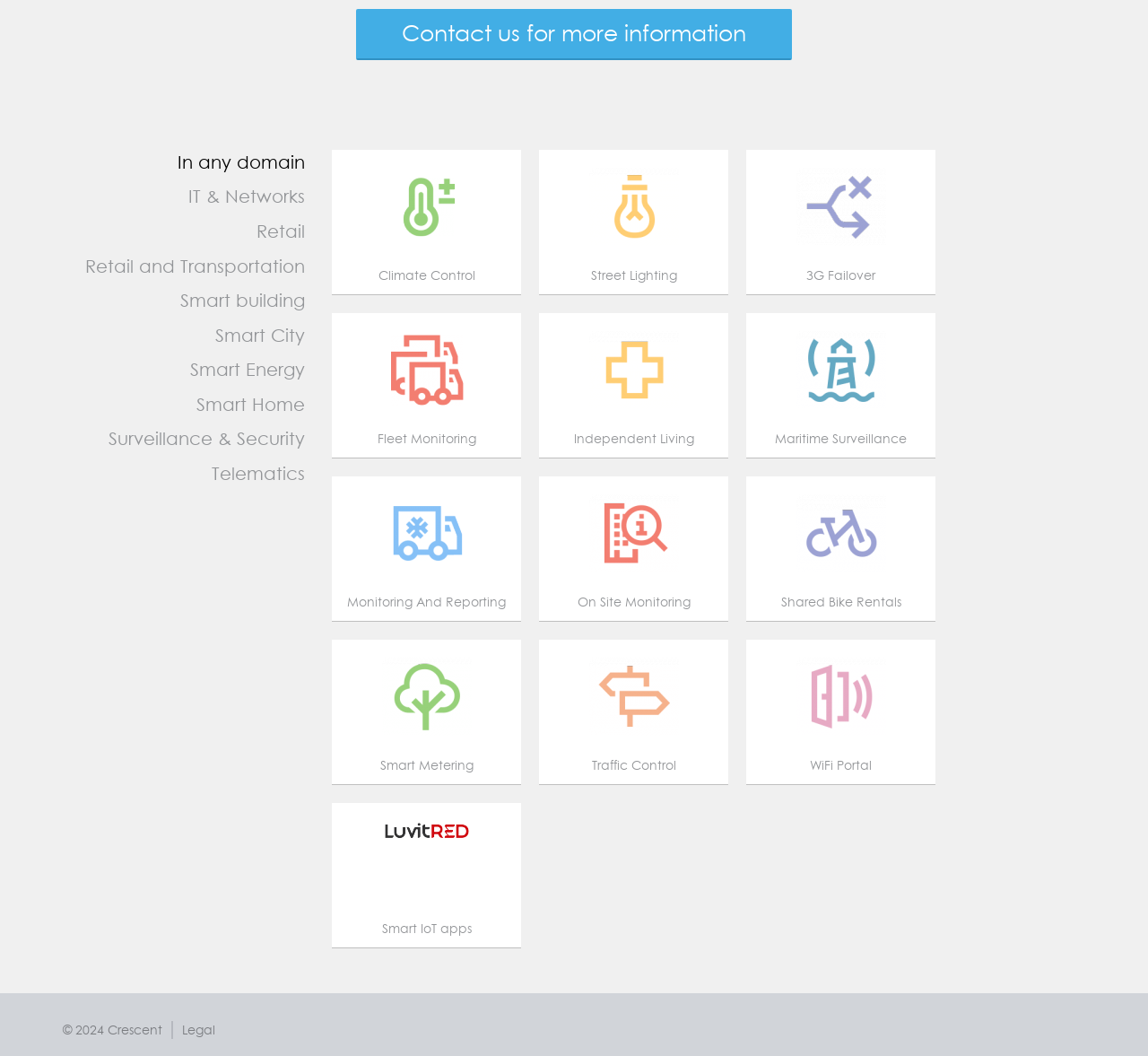Pinpoint the bounding box coordinates of the element to be clicked to execute the instruction: "Check Legal".

[0.159, 0.968, 0.188, 0.982]